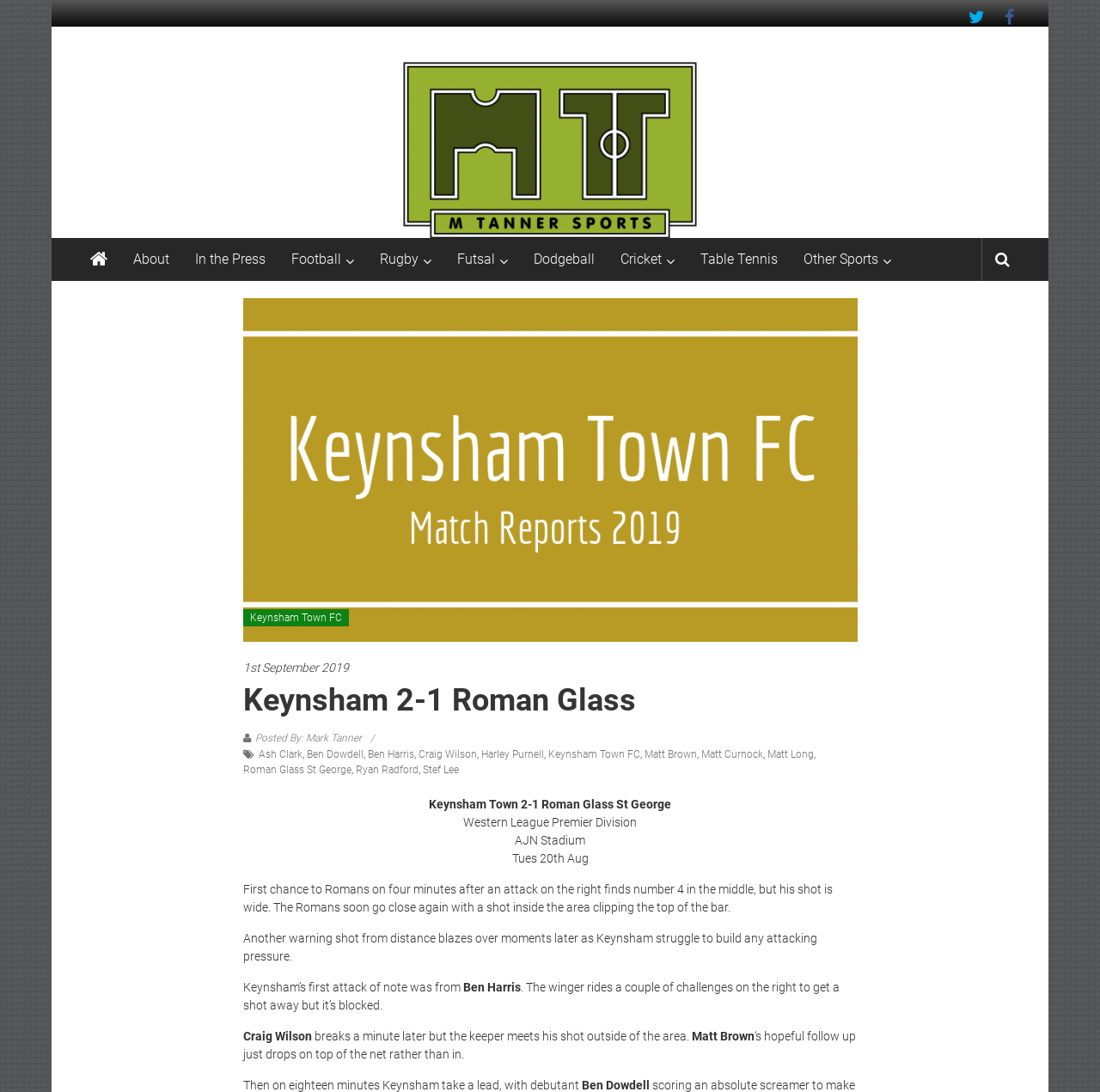Please identify the primary heading of the webpage and give its text content.

Keynsham 2-1 Roman Glass